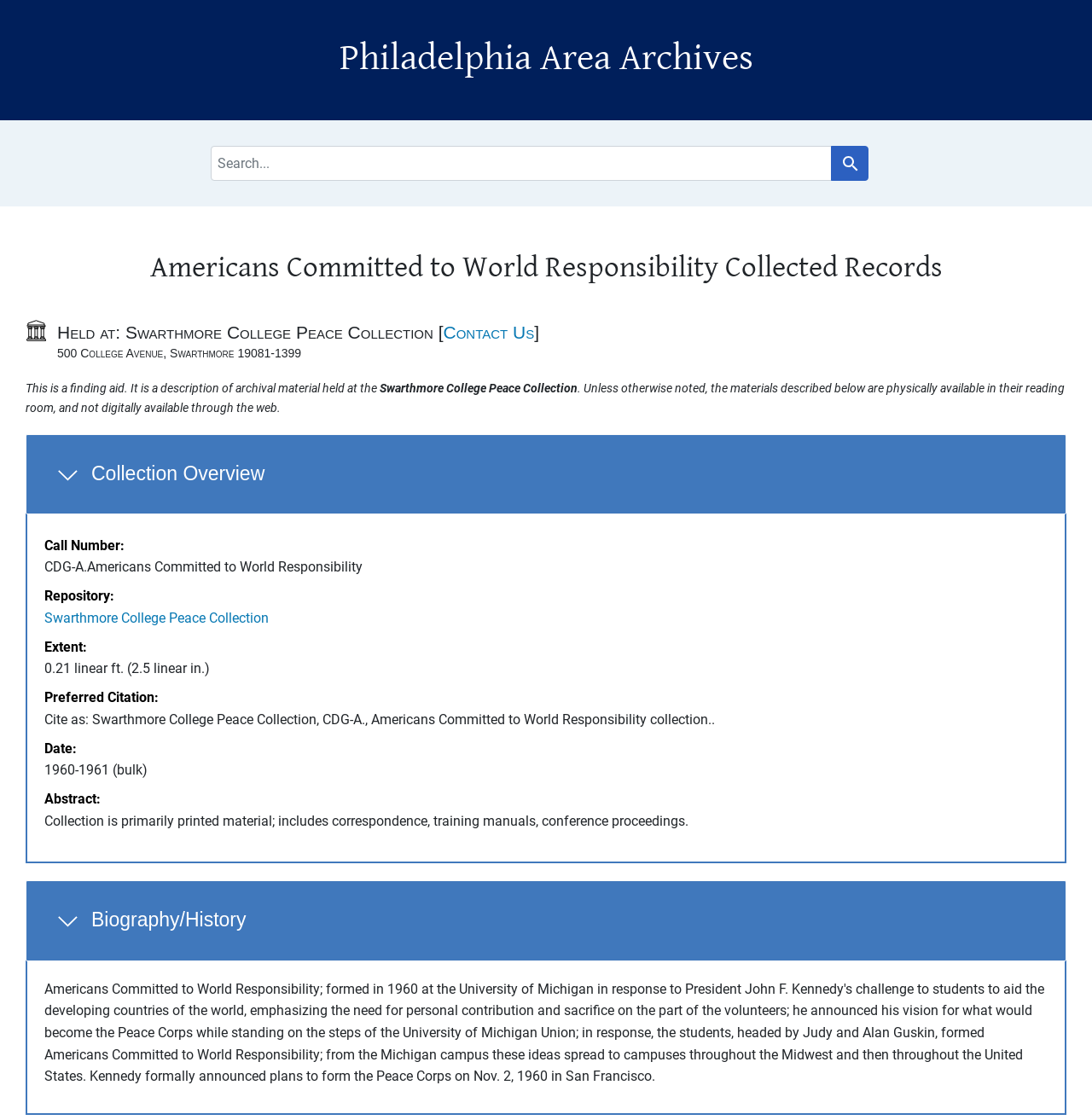Examine the image and give a thorough answer to the following question:
What is the name of the archive?

The name of the archive can be found in the heading element 'Philadelphia Area Archives' which is located at the top of the webpage, indicating that the webpage is related to the Philadelphia Area Archives.